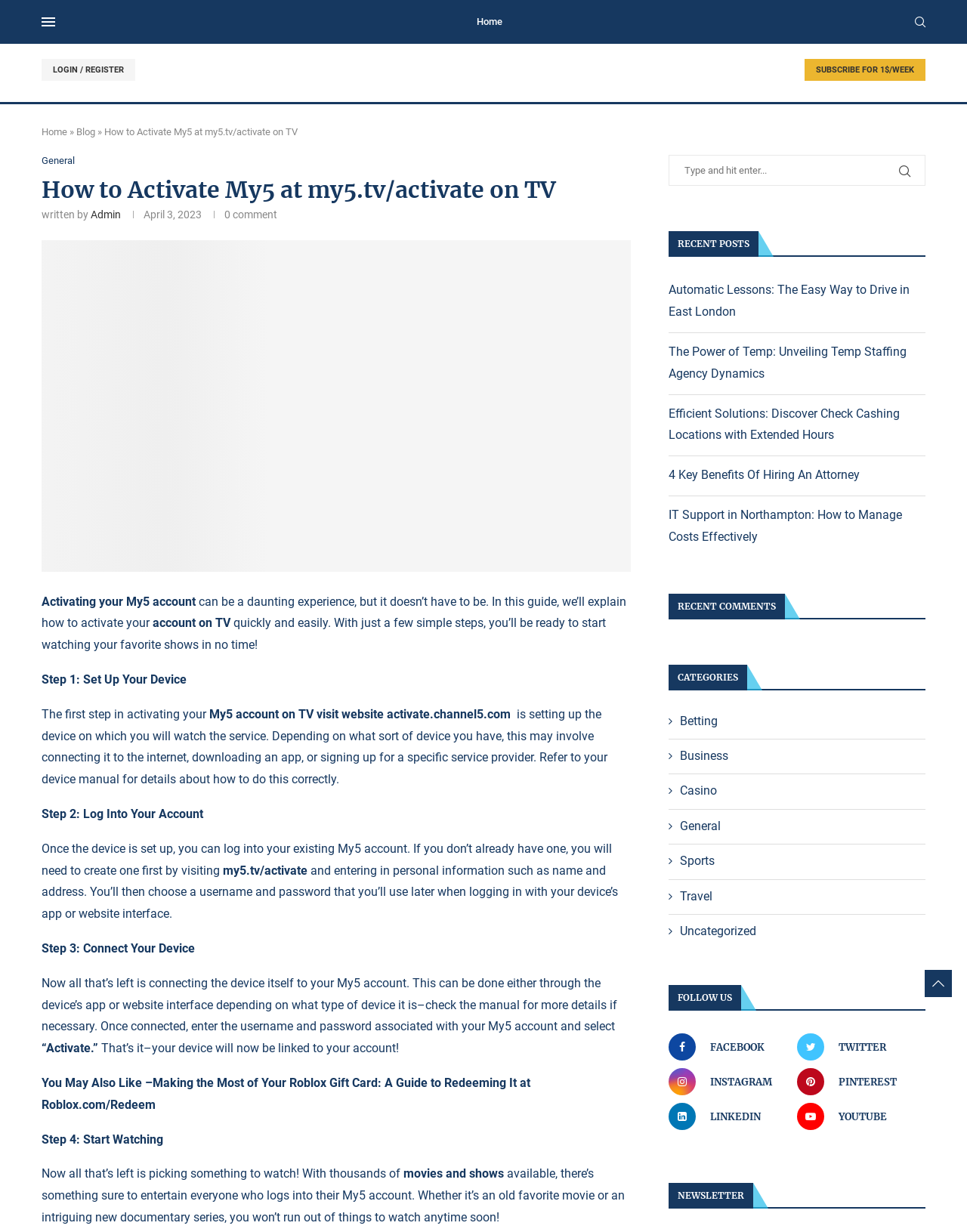Please study the image and answer the question comprehensively:
What is the purpose of visiting my5.tv/activate?

According to the webpage, visiting my5.tv/activate is necessary to create a My5 account if you don't already have one, as mentioned in the 'Step 2: Log Into Your Account' section.